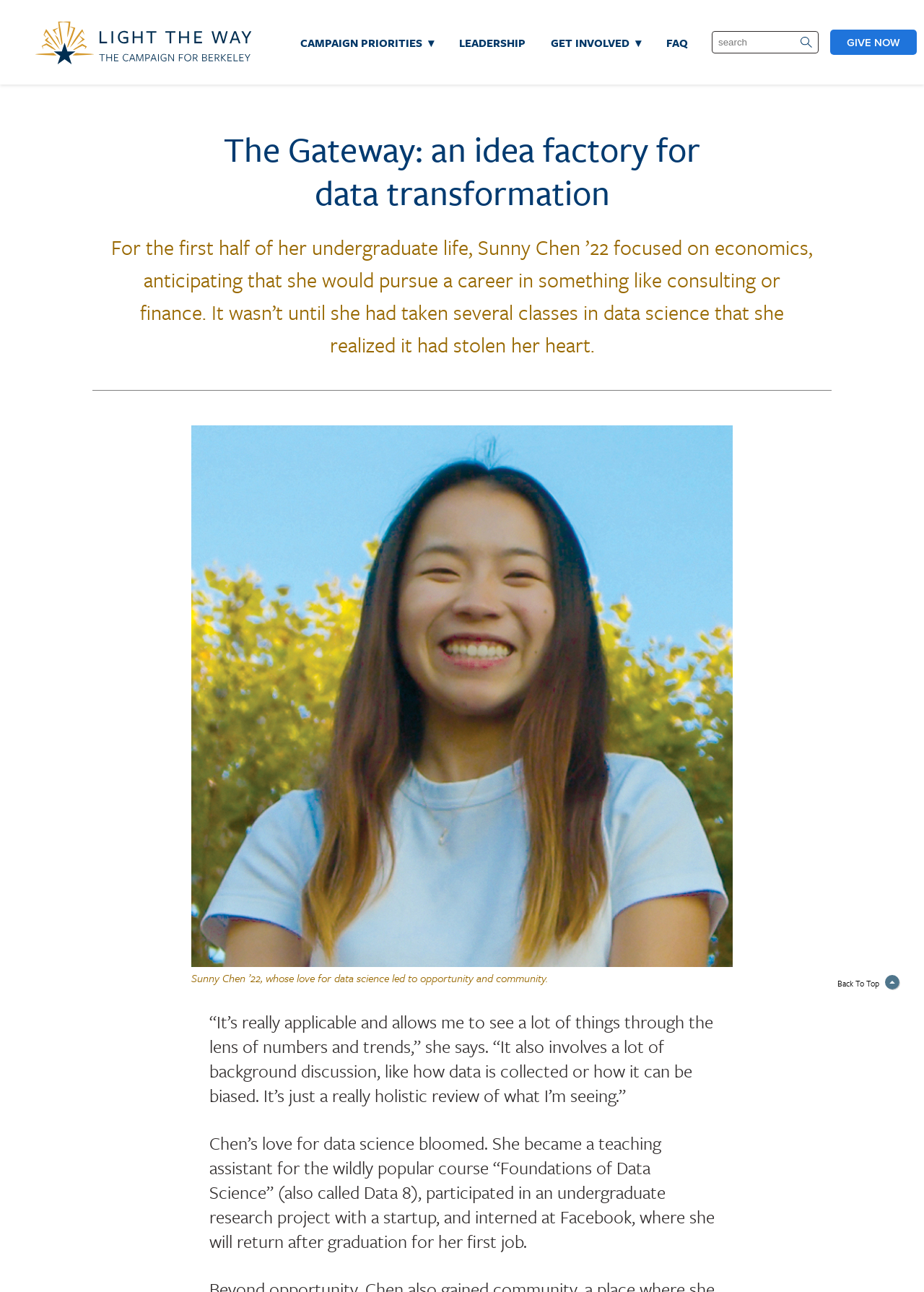Identify the bounding box for the given UI element using the description provided. Coordinates should be in the format (top-left x, top-left y, bottom-right x, bottom-right y) and must be between 0 and 1. Here is the description: Back To Top

[0.894, 0.75, 0.988, 0.771]